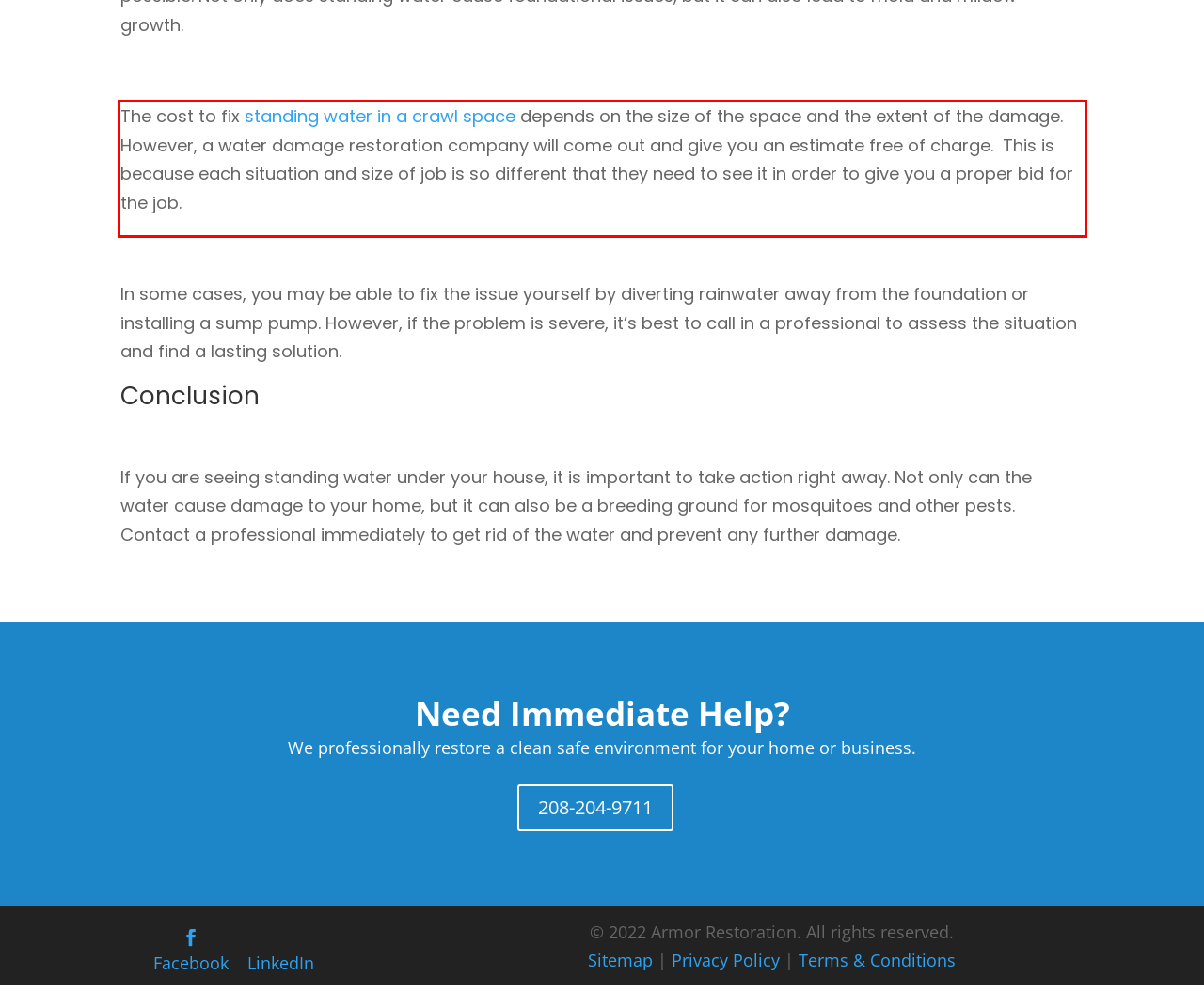Given the screenshot of a webpage, identify the red rectangle bounding box and recognize the text content inside it, generating the extracted text.

The cost to fix standing water in a crawl space depends on the size of the space and the extent of the damage. However, a water damage restoration company will come out and give you an estimate free of charge. This is because each situation and size of job is so different that they need to see it in order to give you a proper bid for the job.